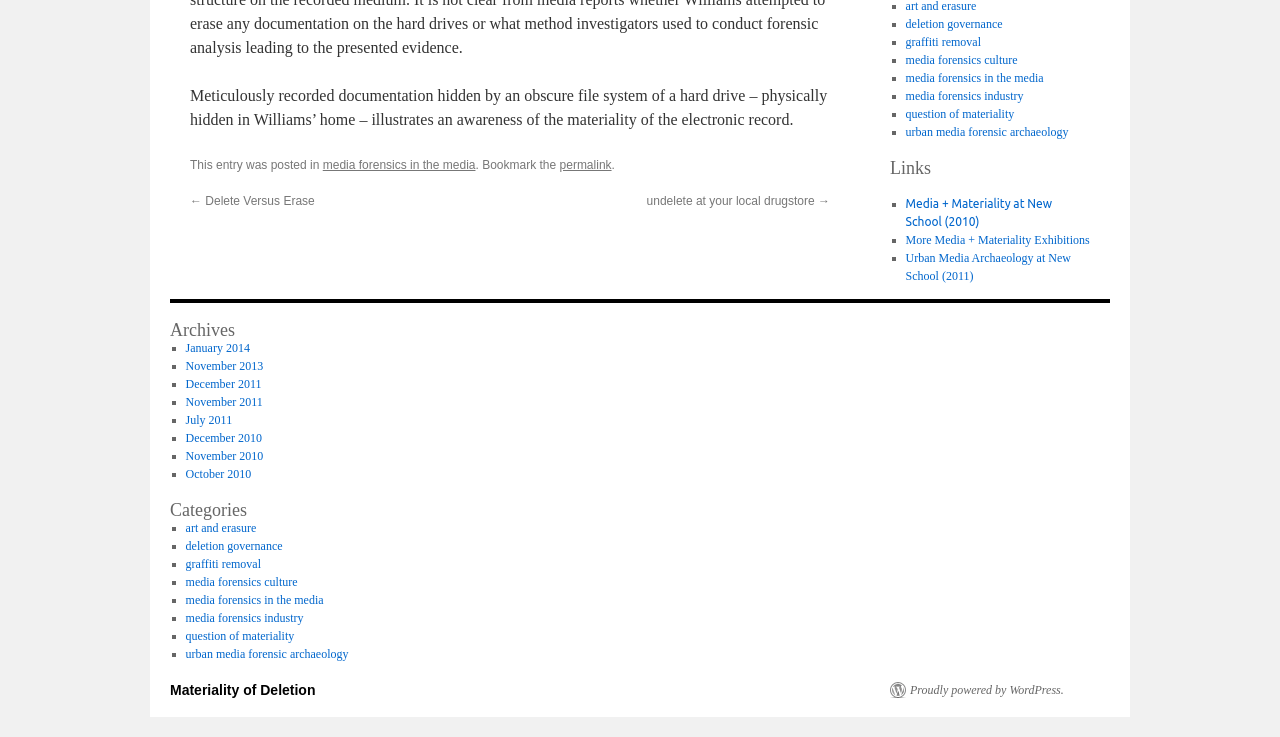Find the bounding box coordinates for the element described here: "permalink".

[0.437, 0.215, 0.478, 0.234]